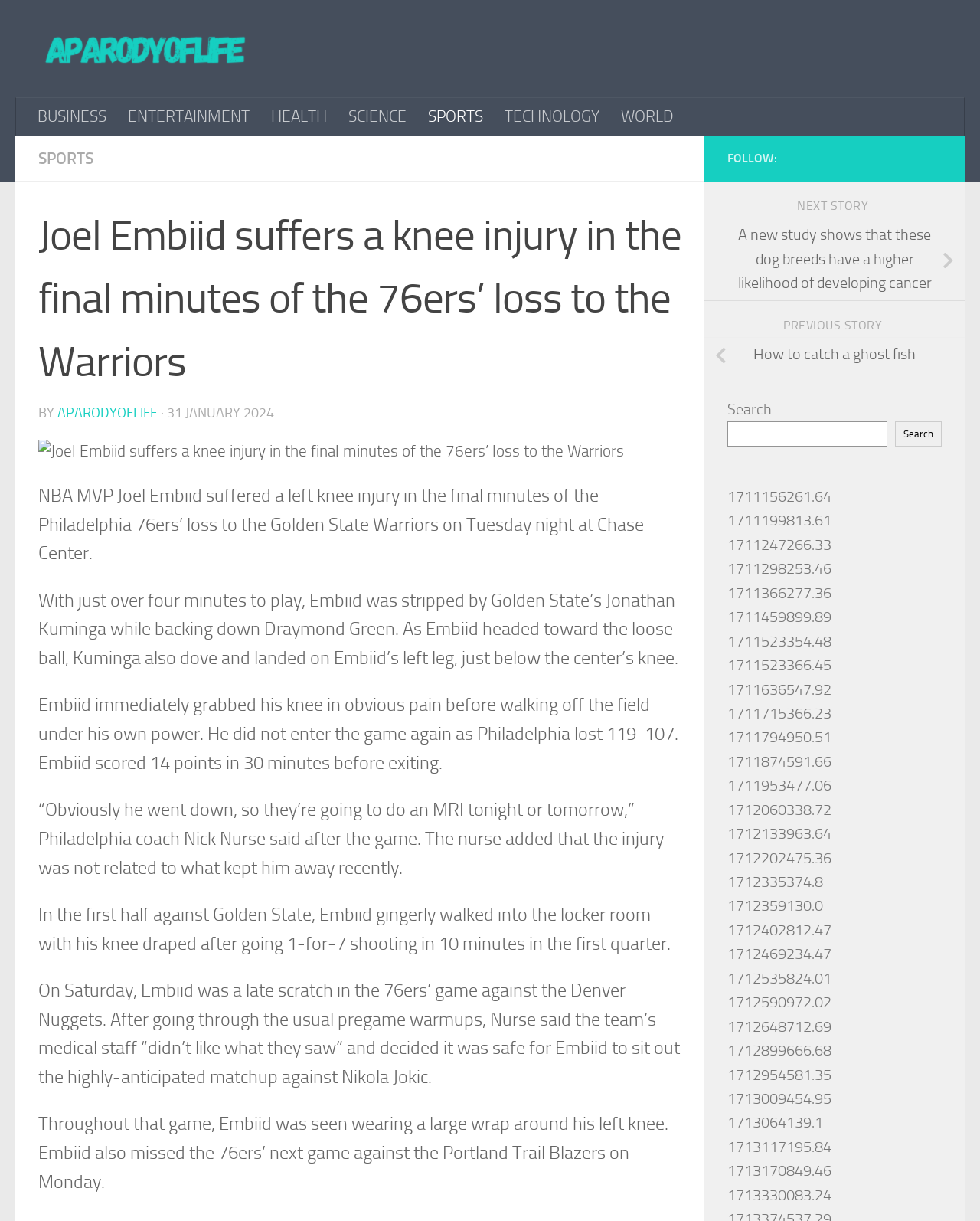Extract the bounding box coordinates of the UI element described: "Skip to content". Provide the coordinates in the format [left, top, right, bottom] with values ranging from 0 to 1.

[0.003, 0.003, 0.145, 0.036]